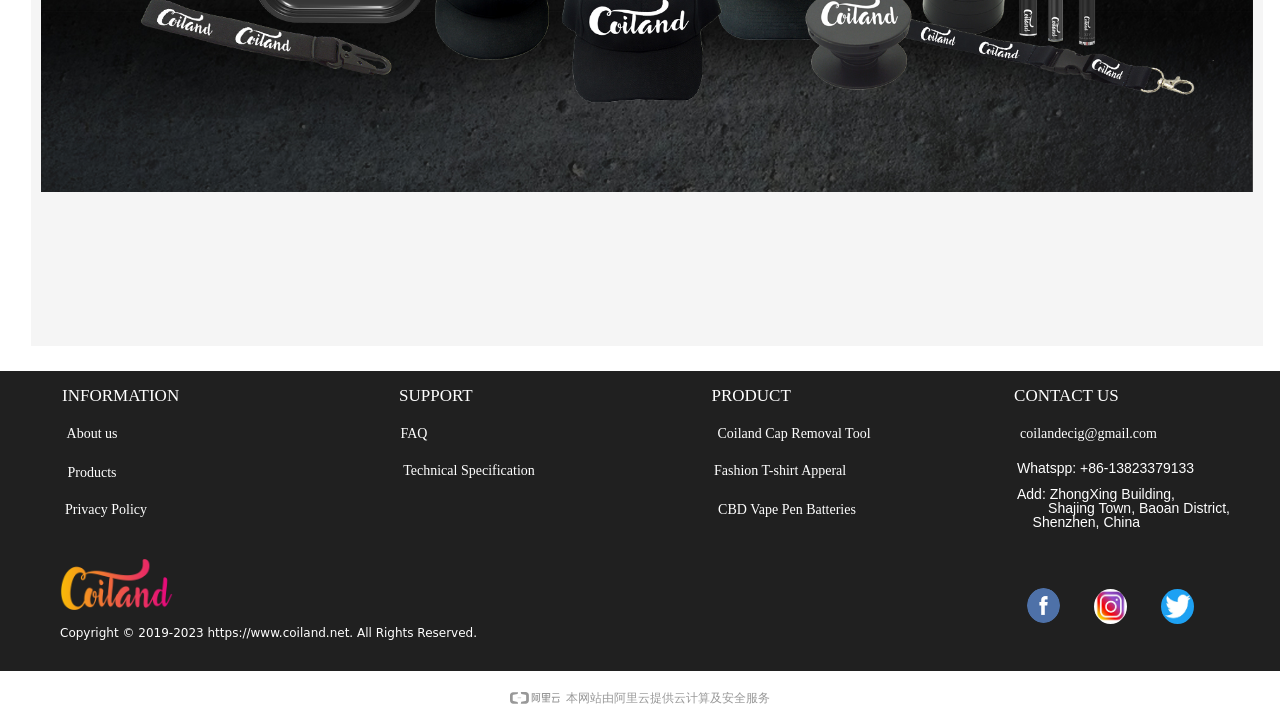Determine the bounding box coordinates for the area that should be clicked to carry out the following instruction: "View Privacy Policy".

[0.036, 0.688, 0.13, 0.734]